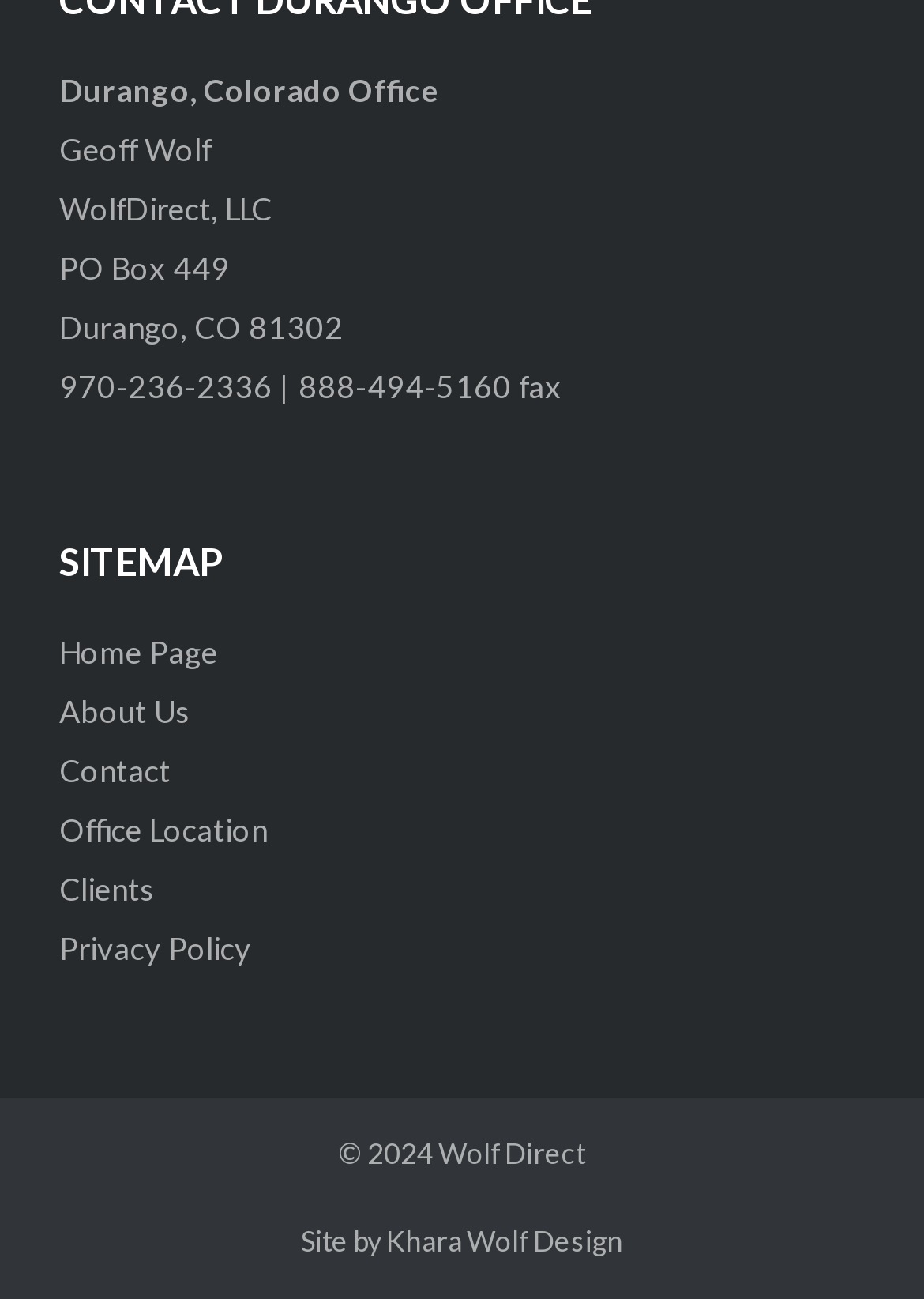Please reply to the following question using a single word or phrase: 
What is the year of the copyright?

2024